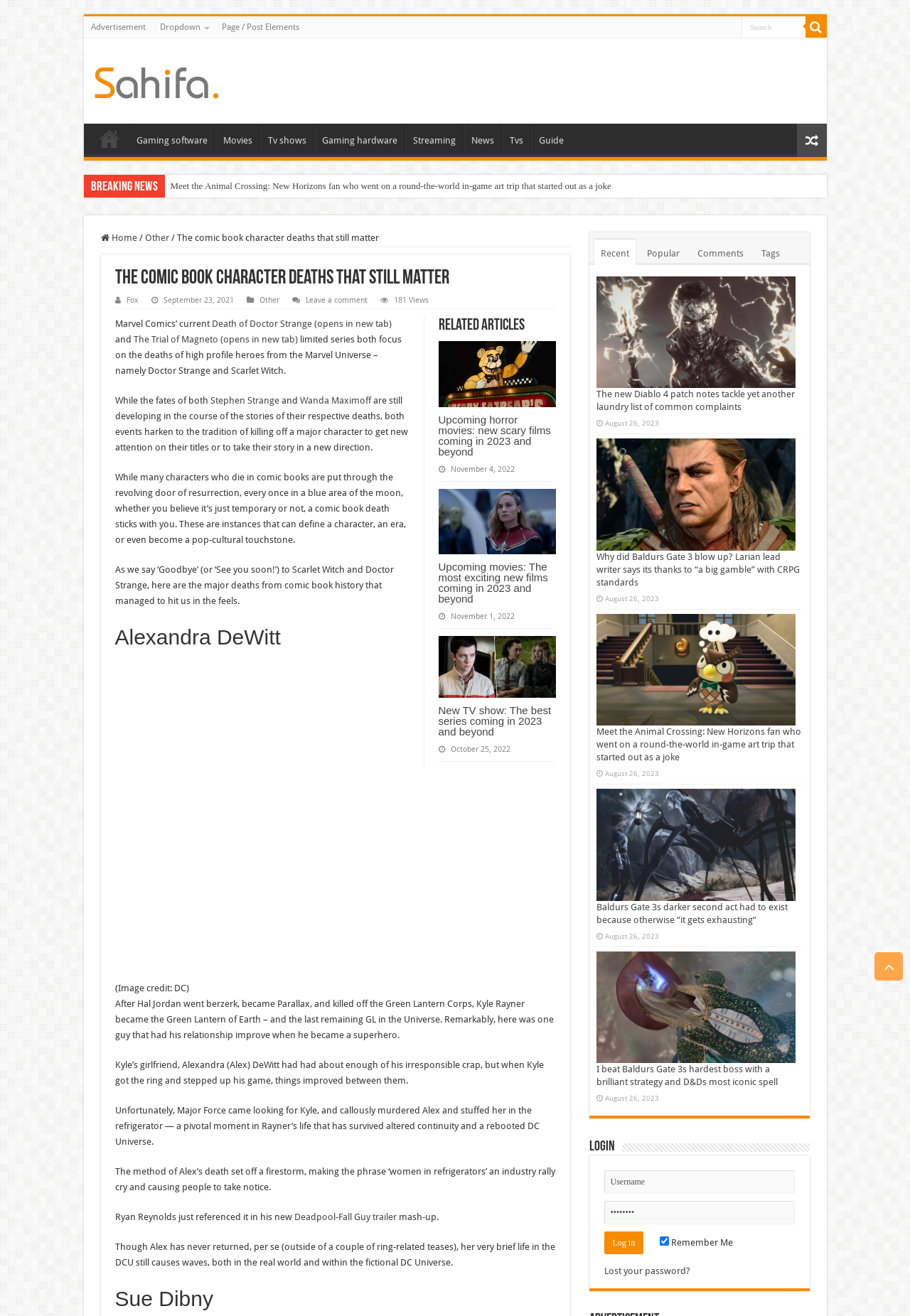Describe all significant elements and features of the webpage.

The webpage is about comic book character deaths that still have an impact years and decades later. At the top, there is a navigation bar with links to "HOME", "Gaming software", "Movies", "Tv shows", and other categories. Below the navigation bar, there is a search bar and a button with a magnifying glass icon.

The main content of the webpage is an article with the title "The comic book character deaths that still matter". The article has a heading and a subheading, followed by a brief introduction to the topic. The introduction mentions that while comic book character deaths may not have the same impact as they used to, some deaths still resonate with readers.

The article then lists several notable comic book character deaths, including Alexandra DeWitt and Sue Dibny. Each character's death is described in detail, with accompanying images. The article also mentions the impact of these deaths on the comic book industry and pop culture.

On the right side of the webpage, there is a section with links to related articles, including "Upcoming horror movies: new scary films coming in 2023 and beyond" and "New TV show: The best series coming in 2023 and beyond". There are also links to other articles and a section with comments and tags.

At the bottom of the webpage, there is a section with more links to related articles and a button with a heart icon.